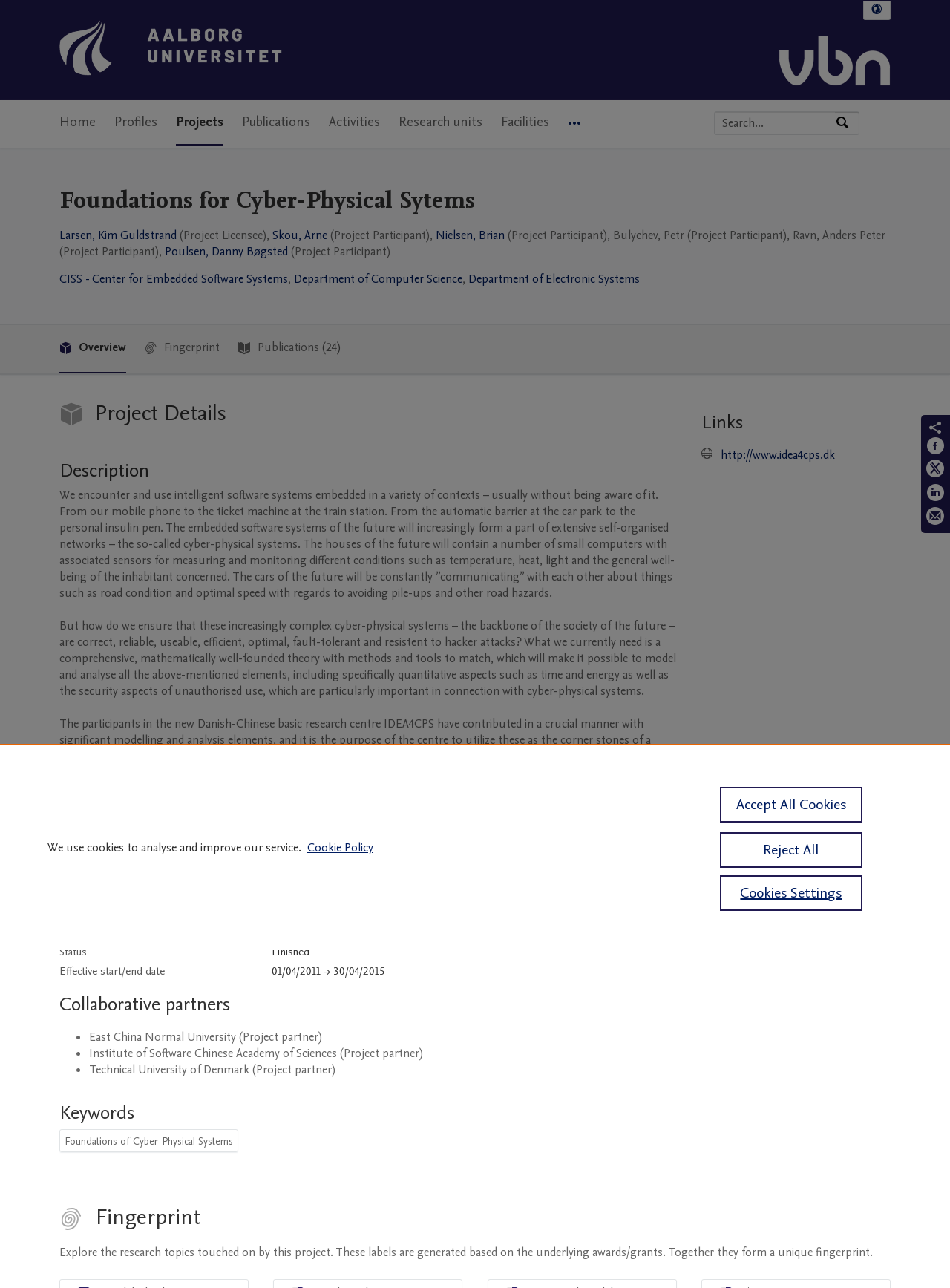Locate the bounding box coordinates of the clickable part needed for the task: "Search by keywords, name or affiliation".

[0.752, 0.087, 0.879, 0.104]